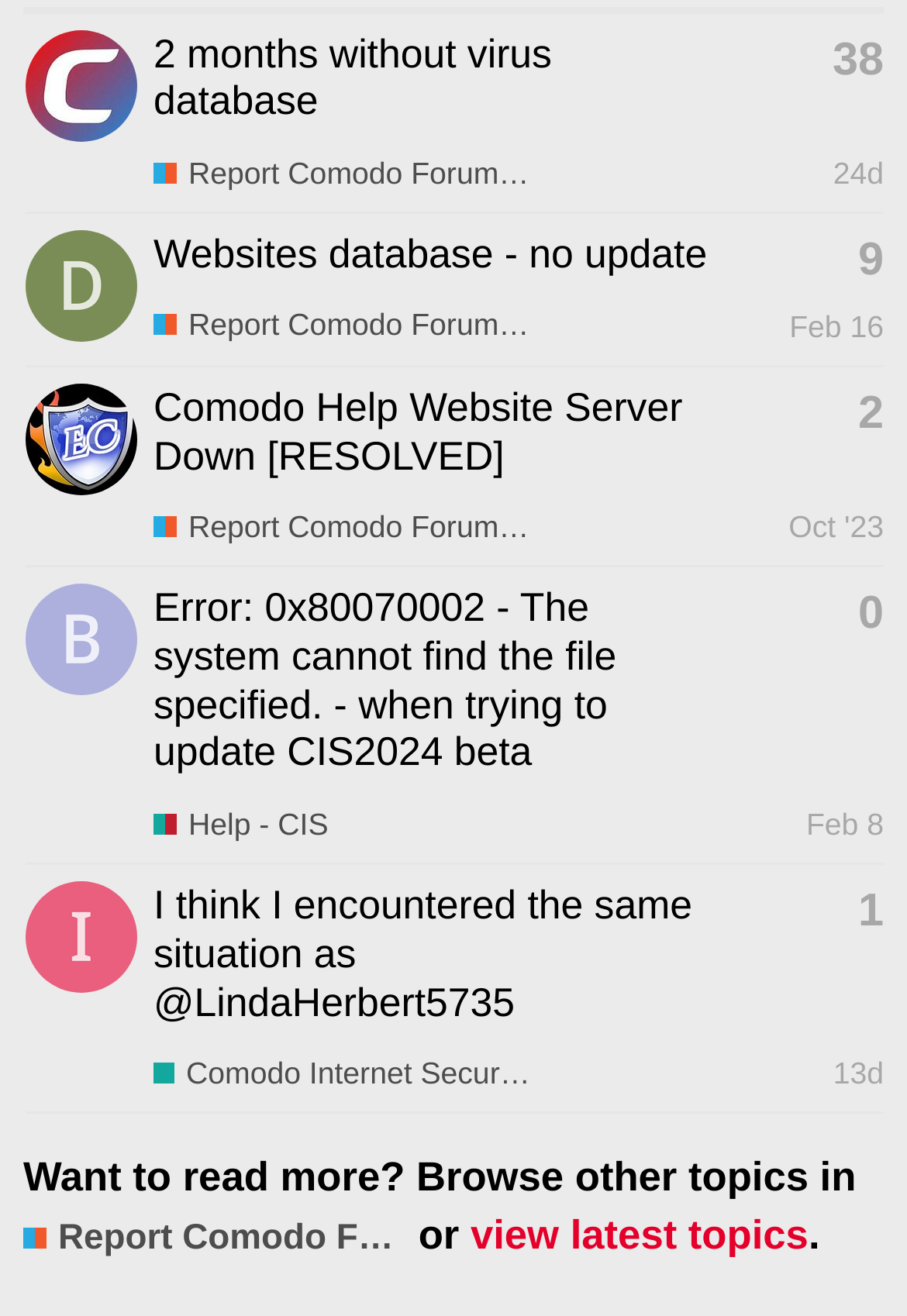Provide a short answer to the following question with just one word or phrase: How many topics are listed on this page?

4